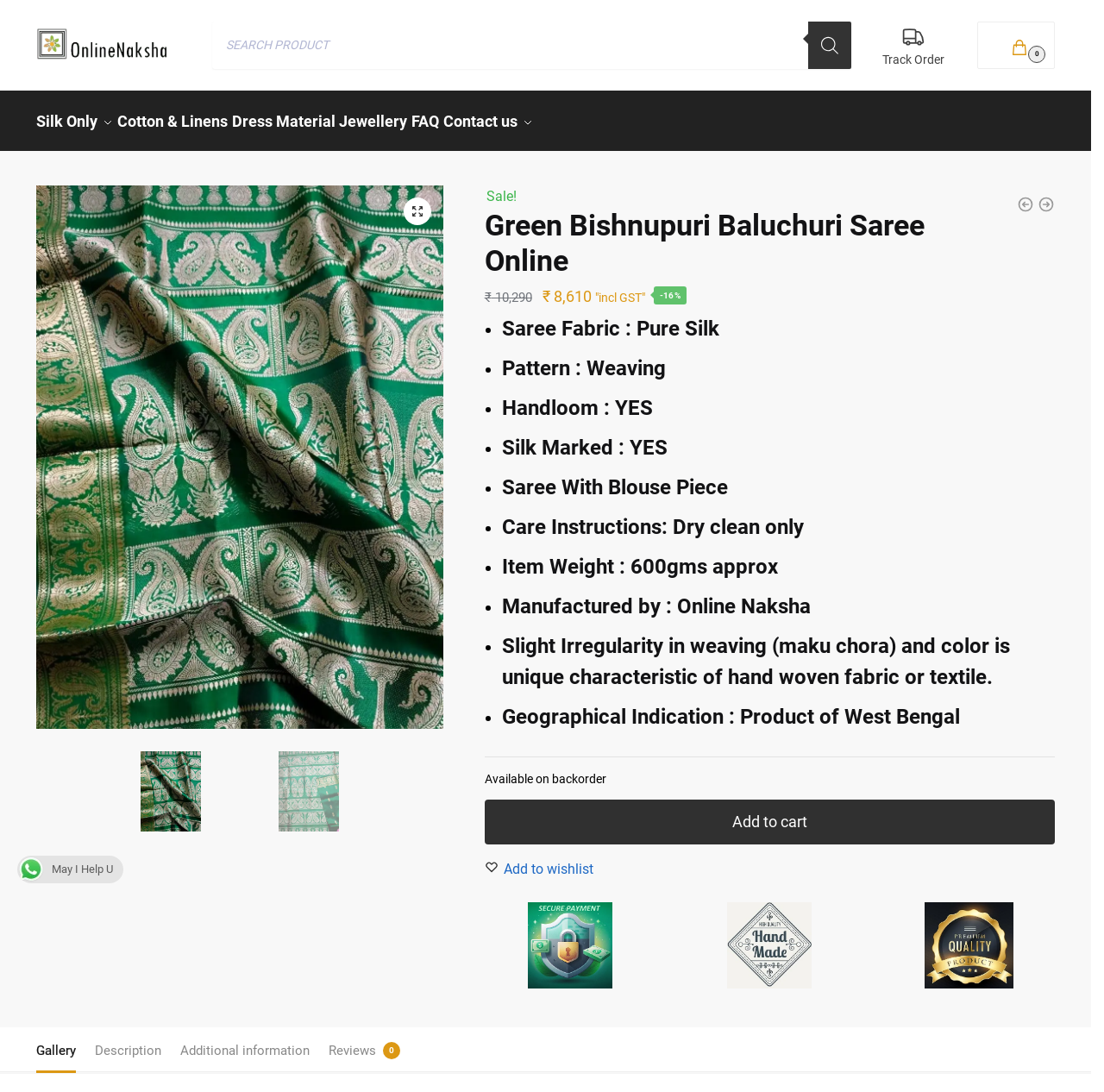Provide the bounding box coordinates for the specified HTML element described in this description: "FAQ". The coordinates should be four float numbers ranging from 0 to 1, in the format [left, top, right, bottom].

[0.413, 0.084, 0.454, 0.131]